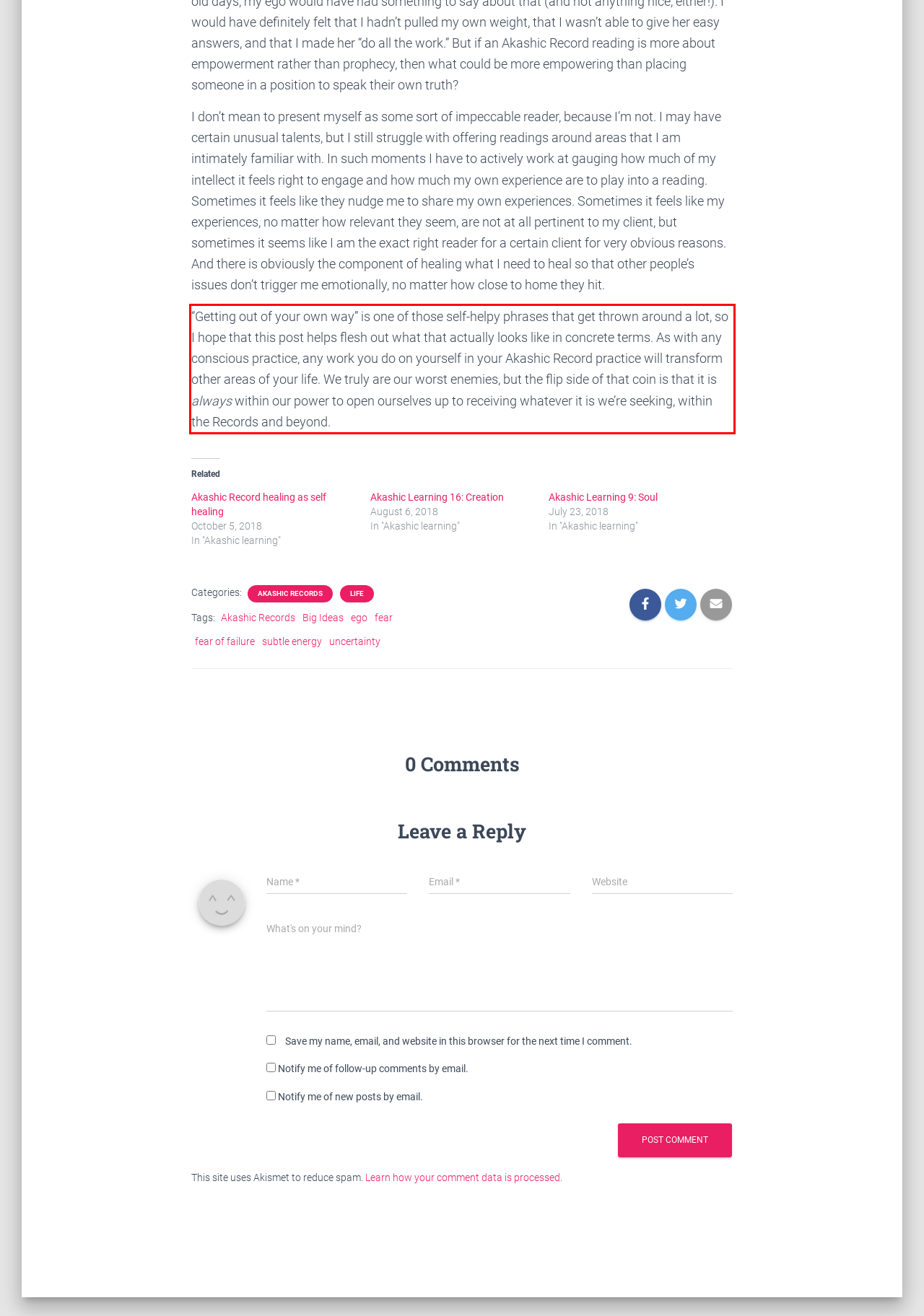You have a screenshot of a webpage with a red bounding box. Identify and extract the text content located inside the red bounding box.

“Getting out of your own way” is one of those self-helpy phrases that get thrown around a lot, so I hope that this post helps flesh out what that actually looks like in concrete terms. As with any conscious practice, any work you do on yourself in your Akashic Record practice will transform other areas of your life. We truly are our worst enemies, but the flip side of that coin is that it is always within our power to open ourselves up to receiving whatever it is we’re seeking, within the Records and beyond.